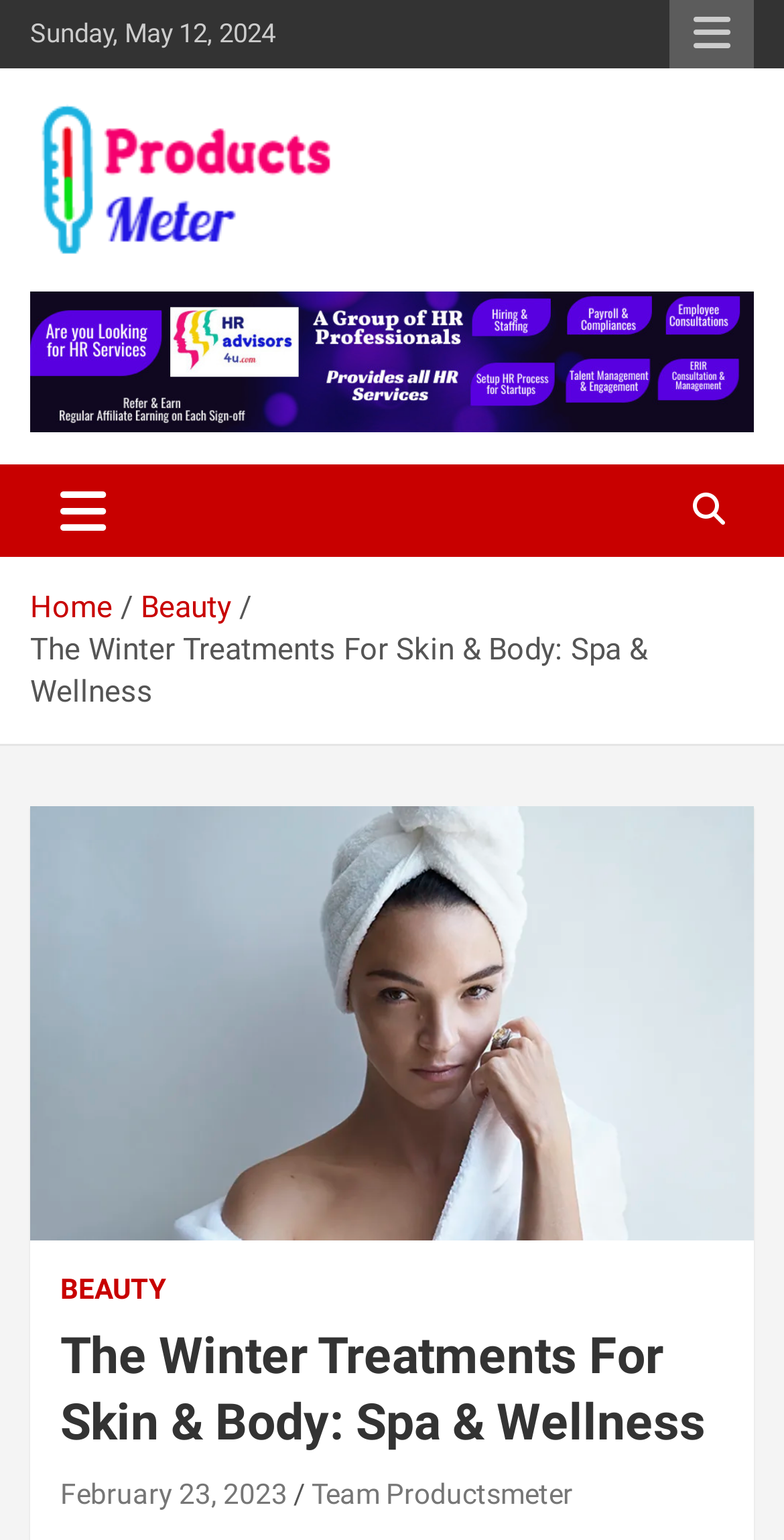Please find the bounding box coordinates of the element that you should click to achieve the following instruction: "Check the beauty category". The coordinates should be presented as four float numbers between 0 and 1: [left, top, right, bottom].

[0.179, 0.382, 0.295, 0.406]